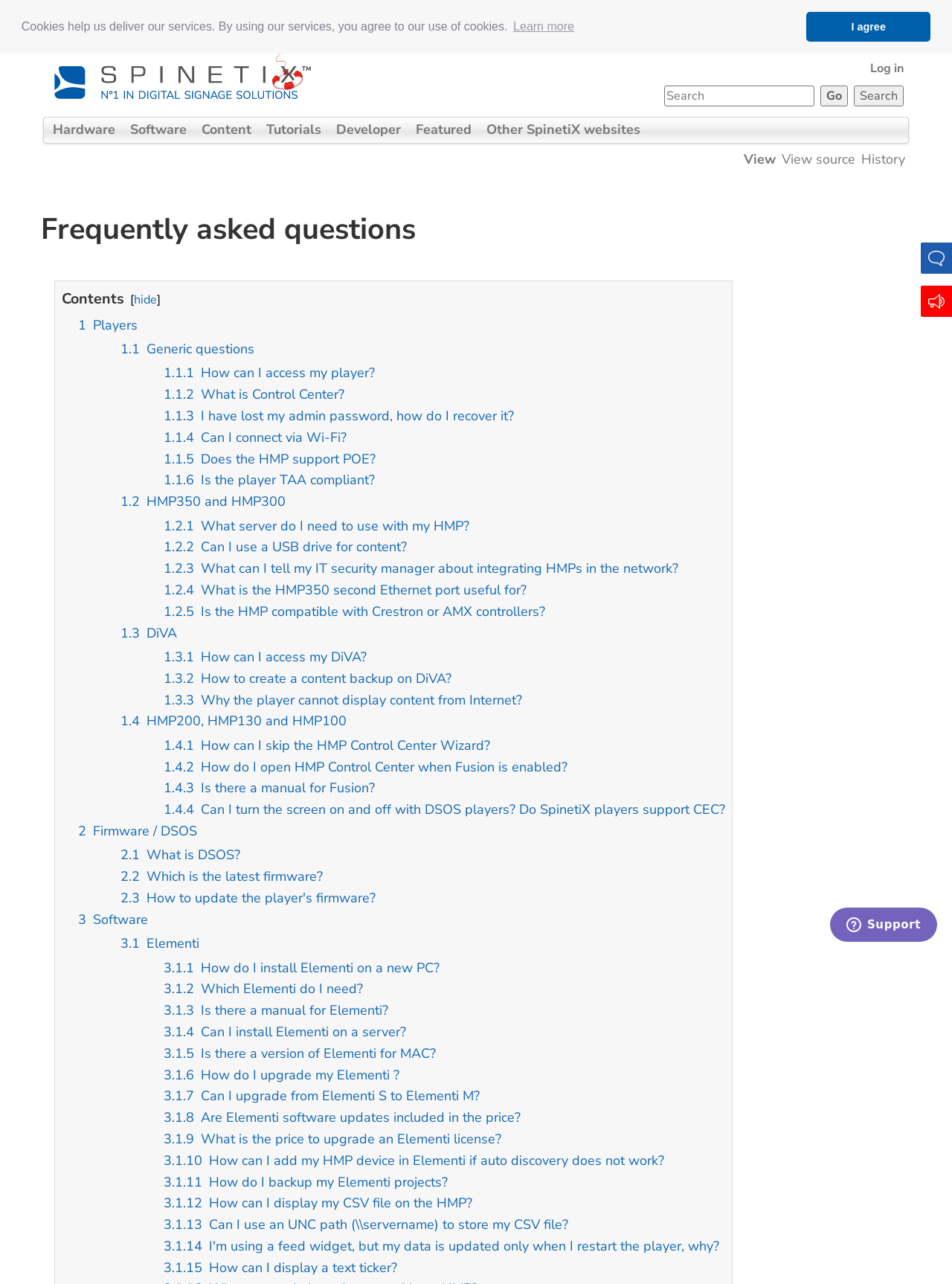What is the second Ethernet port of HMP350 useful for?
Could you give a comprehensive explanation in response to this question?

The link '1.2.4 What is the HMP350 second Ethernet port useful for?' is provided under the 'Frequently asked questions' section, which suggests that the answer to this question can be found by clicking on that link.